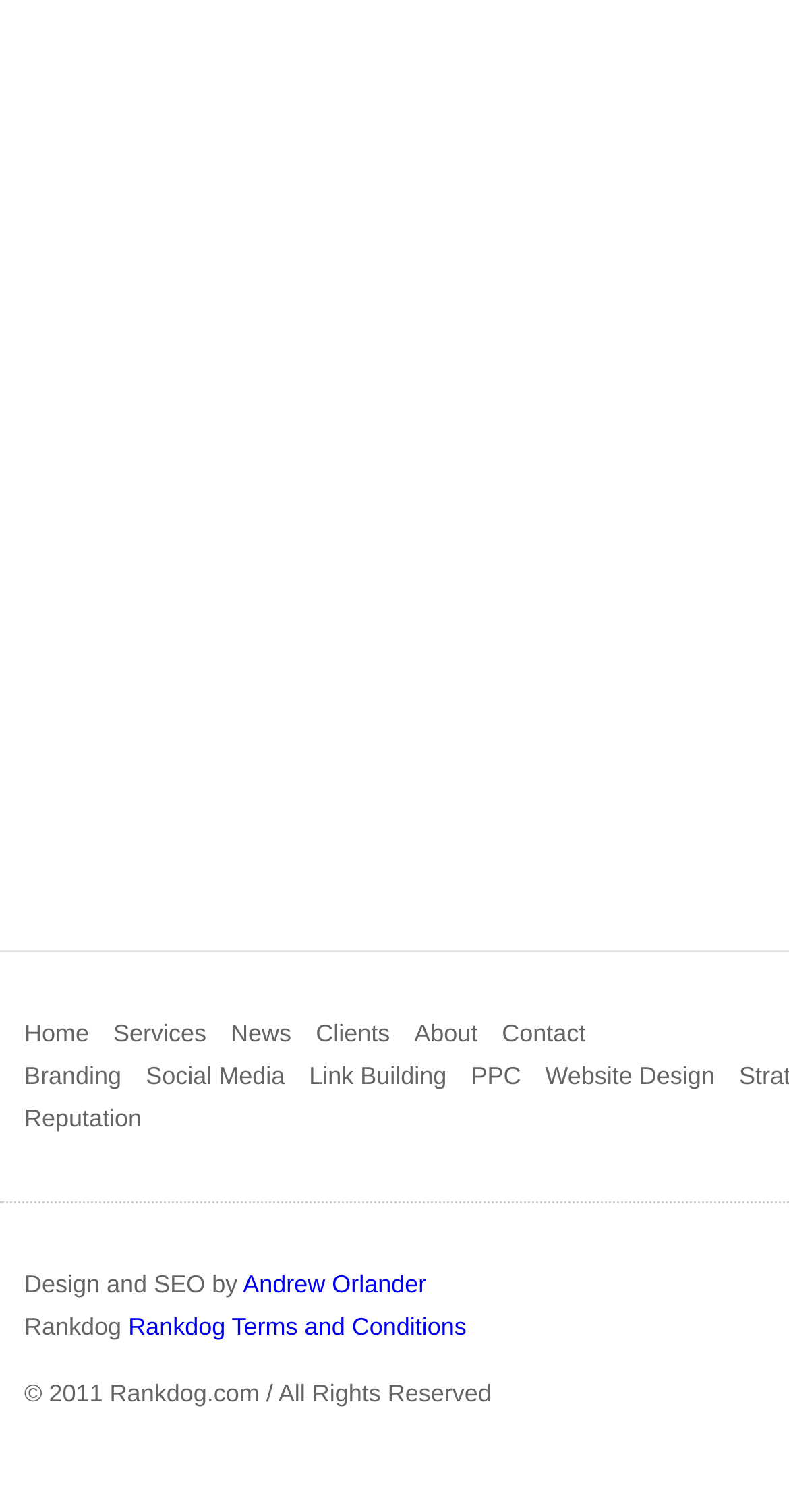Select the bounding box coordinates of the element I need to click to carry out the following instruction: "explore branding options".

[0.031, 0.702, 0.154, 0.72]